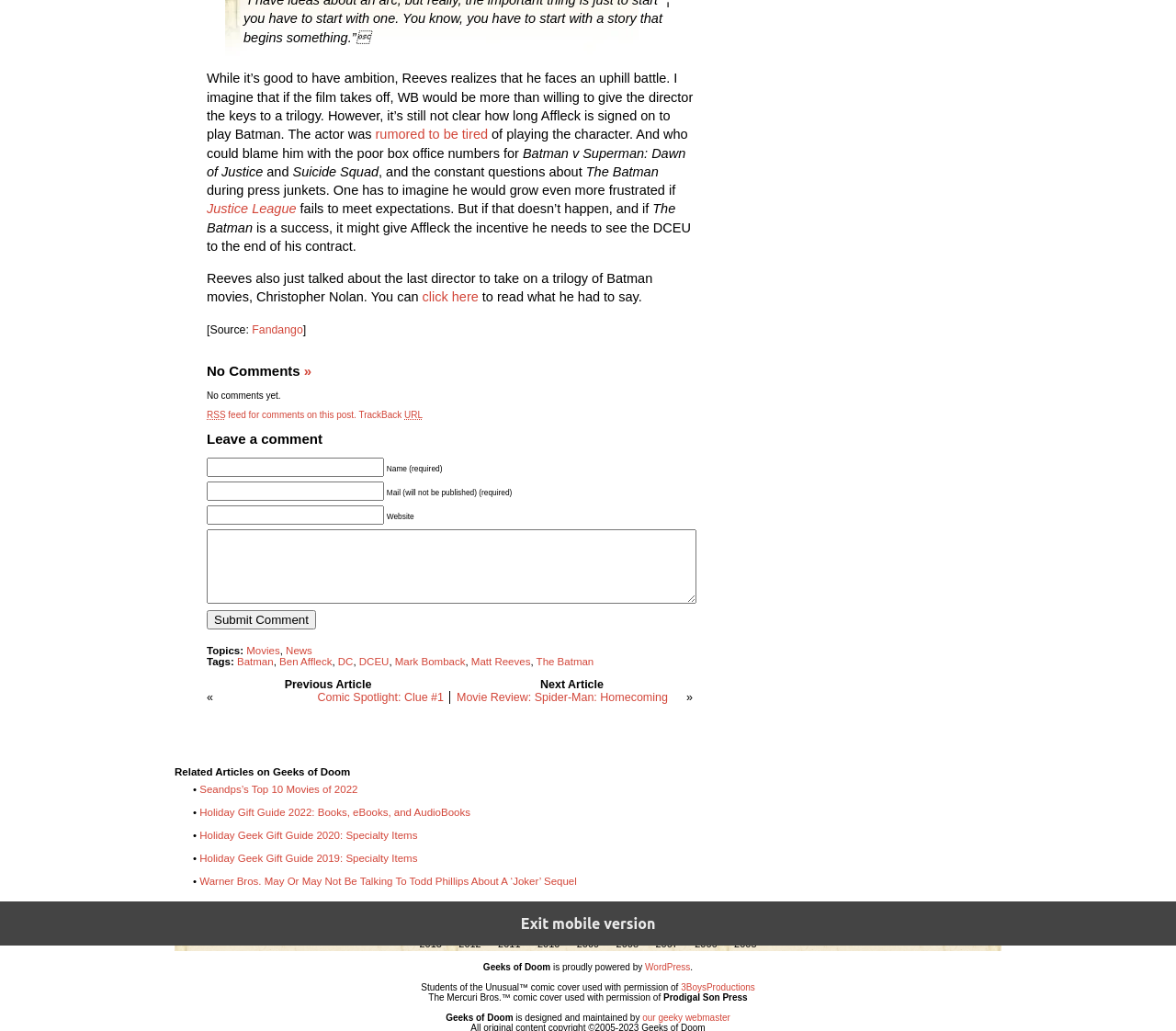Refer to the element description Movie Review: Spider-Man: Homecoming and identify the corresponding bounding box in the screenshot. Format the coordinates as (top-left x, top-left y, bottom-right x, bottom-right y) with values in the range of 0 to 1.

[0.388, 0.671, 0.568, 0.683]